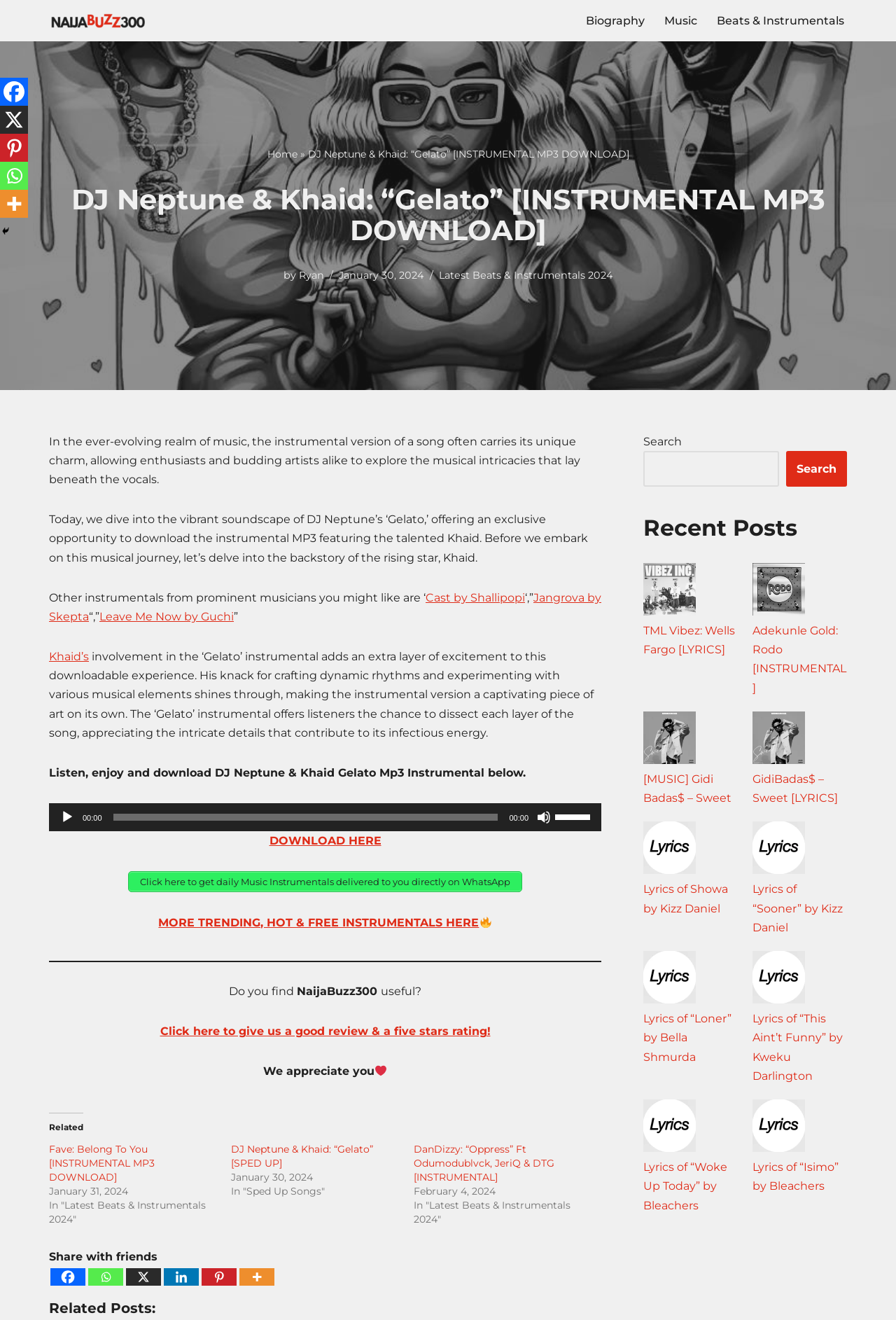Write an exhaustive caption that covers the webpage's main aspects.

This webpage is about DJ Neptune and Khaid's instrumental song "Gelato" and provides an opportunity to download the instrumental MP3. At the top, there is a navigation menu with links to "Biography", "Music", and "Beats & Instrumentals". Below that, there is a heading with the title "DJ Neptune & Khaid: “Gelato” [INSTRUMENTAL MP3 DOWNLOAD]" and a link to the "Home" page.

The main content of the page is divided into sections. The first section provides an introduction to the instrumental version of the song, explaining its unique charm and allowing enthusiasts and budding artists to explore the musical intricacies. This section also mentions the backstory of Khaid, the rising star.

The next section lists other instrumentals from prominent musicians that readers might like, including "Cast by Shallipopi", "Jangrova by Skepta", and "Leave Me Now by Guchi". 

Following that, there is a section dedicated to the "Gelato" instrumental, highlighting Khaid's involvement and the opportunity to dissect each layer of the song. This section also includes an audio player with controls to play, mute, and adjust the volume.

Below the audio player, there are links to download the instrumental MP3 and to get daily music instrumentals delivered to WhatsApp. There is also a section with trending, hot, and free instrumentals.

The page also features a section with related content, including links to other instrumental songs, such as "Fave: Belong To You [INSTRUMENTAL MP3 DOWNLOAD]" and "DJ Neptune & Khaid: “Gelato” [SPED UP]". 

At the bottom of the page, there are social media links to share the content with friends, as well as a search bar to search for other content on the website.